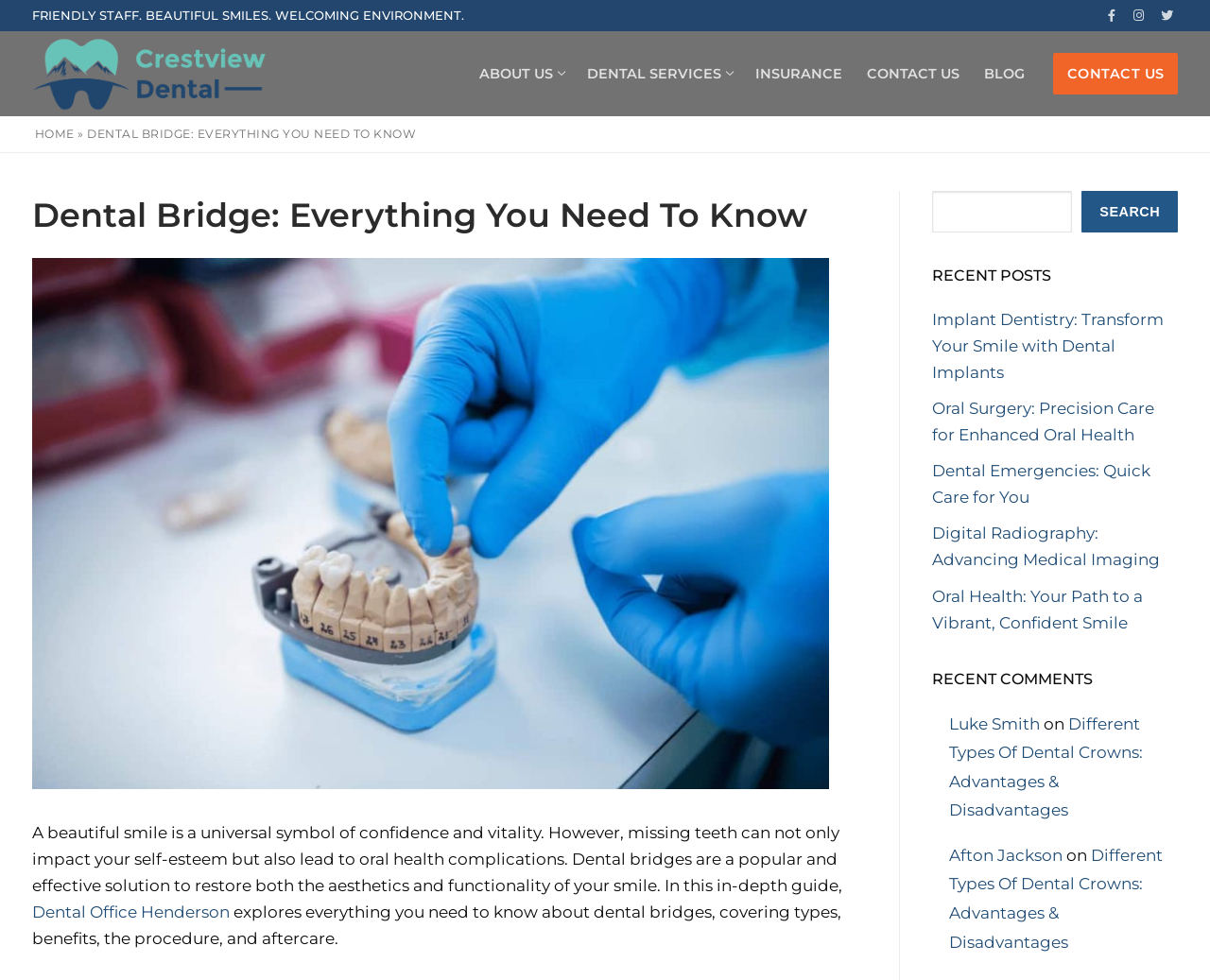Elaborate on the different components and information displayed on the webpage.

This webpage is about dental bridges, providing a comprehensive guide to types, procedures, maintenance, and alternatives. At the top, there is a welcoming message "FRIENDLY STAFF. BEAUTIFUL SMILES. WELCOMING ENVIRONMENT." followed by social media links to Facebook, Instagram, and Twitter on the right side. Below this section, there is a logo of "Crestview Dental" with a link to the homepage.

The main navigation menu is located below the logo, with links to "ABOUT US", "DENTAL SERVICES", "INSURANCE", "CONTACT US", and "BLOG". There is also a secondary navigation menu, also known as breadcrumbs, at the top of the page, showing the current page "DENTAL BRIDGE: EVERYTHING YOU NEED TO KNOW" with a link to the homepage.

The main content of the page starts with a heading "Dental Bridge: Everything You Need To Know" and an image related to dental bridges. The text below explains the importance of dental bridges, covering their benefits, procedure, and aftercare. There is also a link to "Dental Office Henderson" within the text.

On the right side of the page, there is a search bar with a button labeled "SEARCH". Below the search bar, there are recent posts with links to articles about implant dentistry, oral surgery, dental emergencies, digital radiography, and oral health.

Further down the page, there is a section for recent comments, showing two articles with links to the full comments. Each comment includes the name of the commenter, the date, and a link to the article being commented on.

At the bottom of the page, there is a footer section with no visible content.